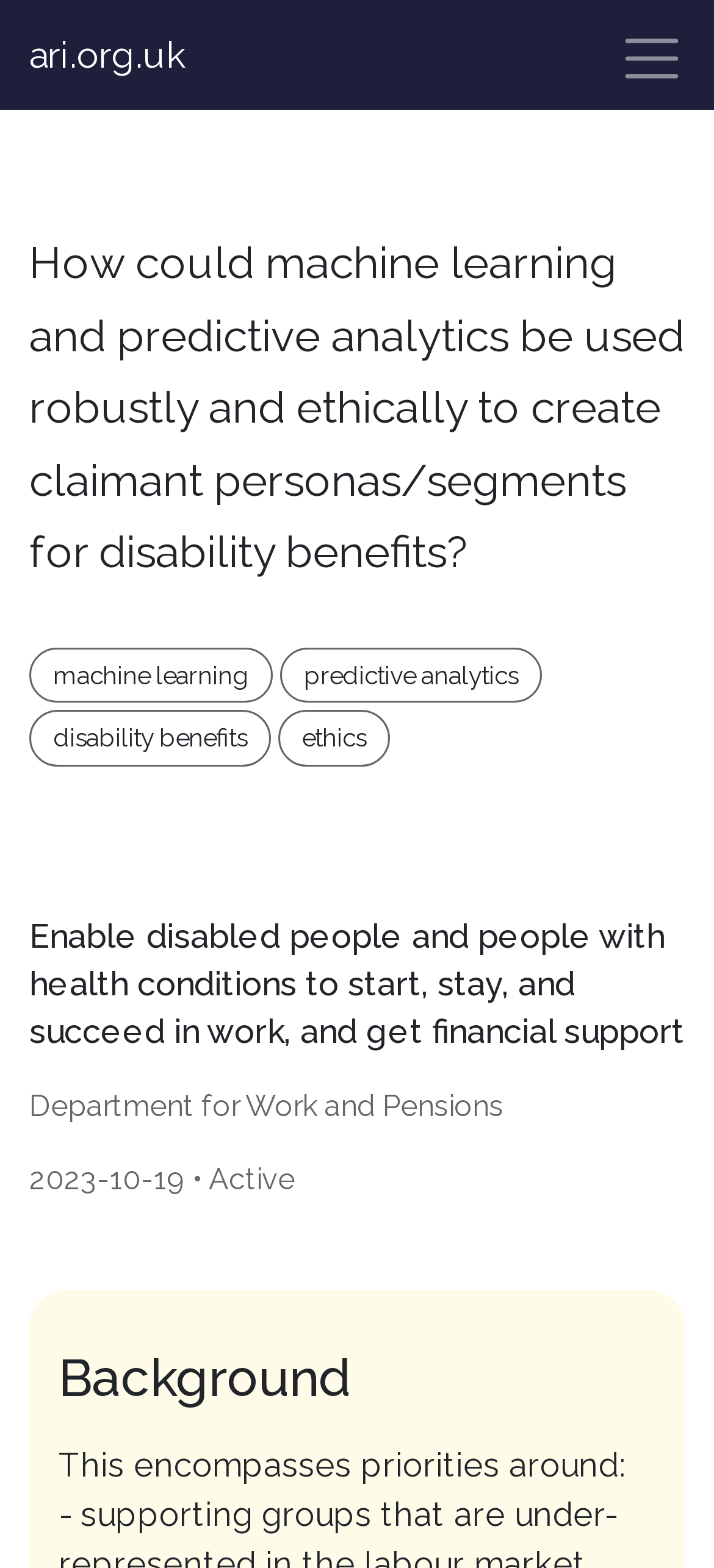What is the main topic of this webpage?
Using the image, respond with a single word or phrase.

Disability benefits